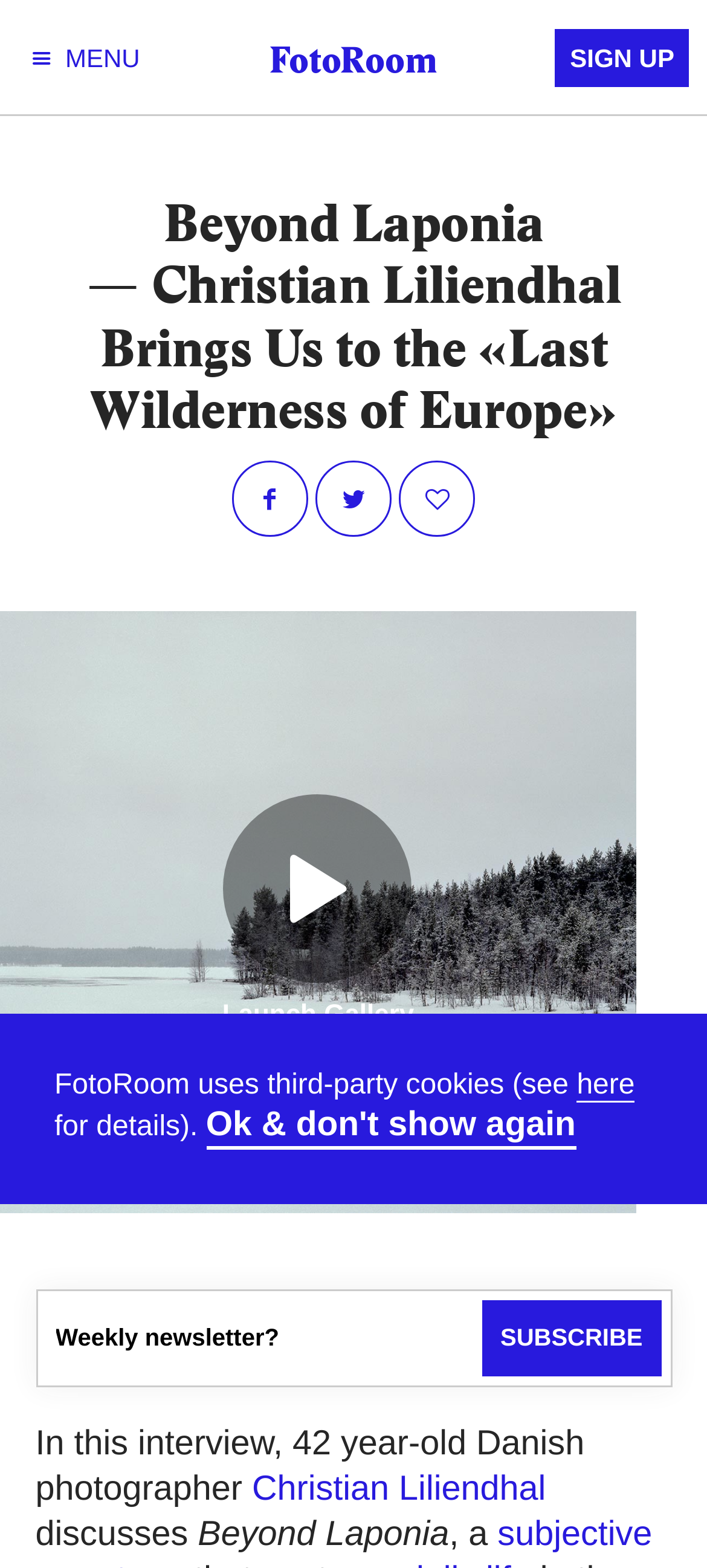Could you determine the bounding box coordinates of the clickable element to complete the instruction: "Subscribe to the newsletter"? Provide the coordinates as four float numbers between 0 and 1, i.e., [left, top, right, bottom].

[0.682, 0.829, 0.935, 0.877]